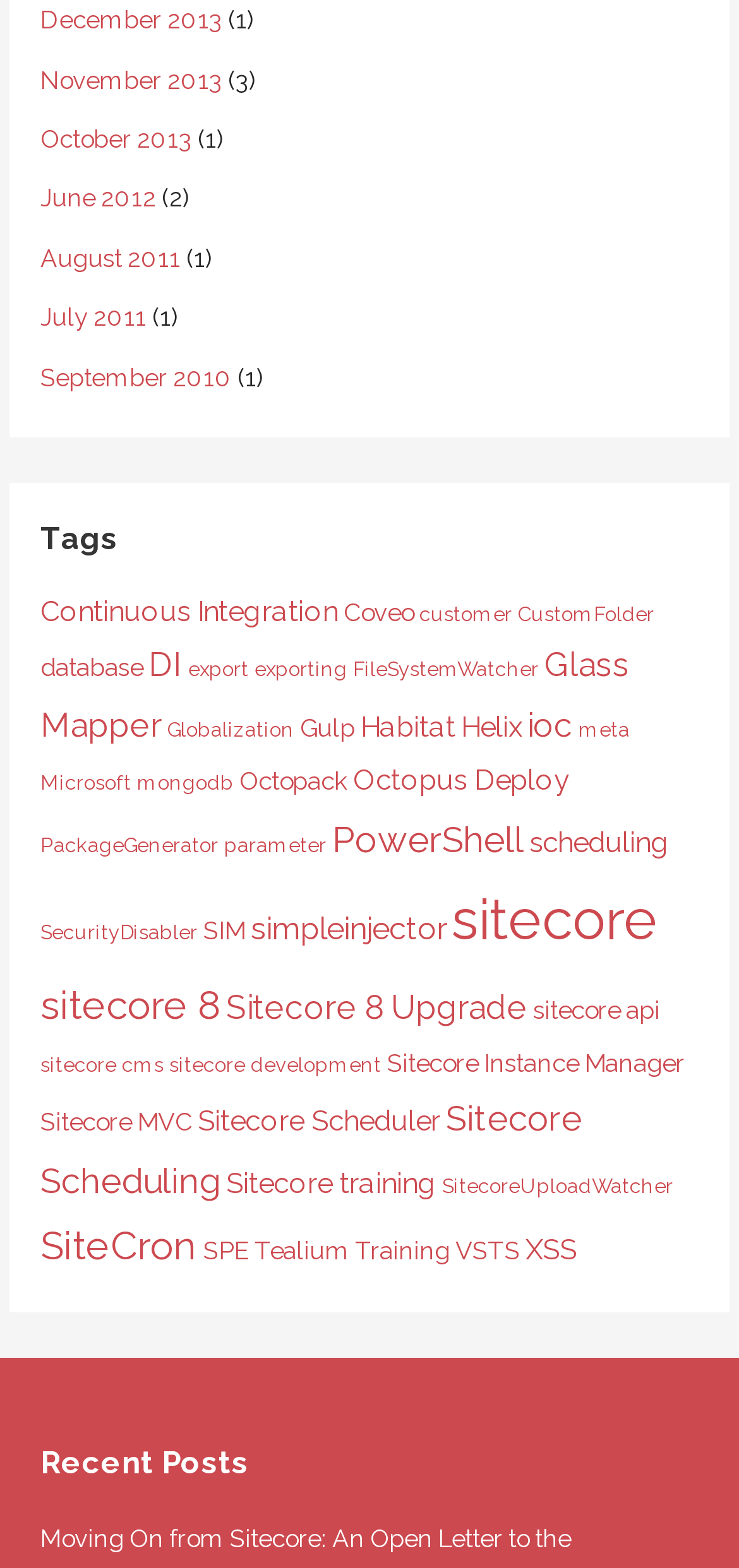Can you find the bounding box coordinates for the element that needs to be clicked to execute this instruction: "Explore tags related to Sitecore"? The coordinates should be given as four float numbers between 0 and 1, i.e., [left, top, right, bottom].

[0.611, 0.565, 0.891, 0.608]